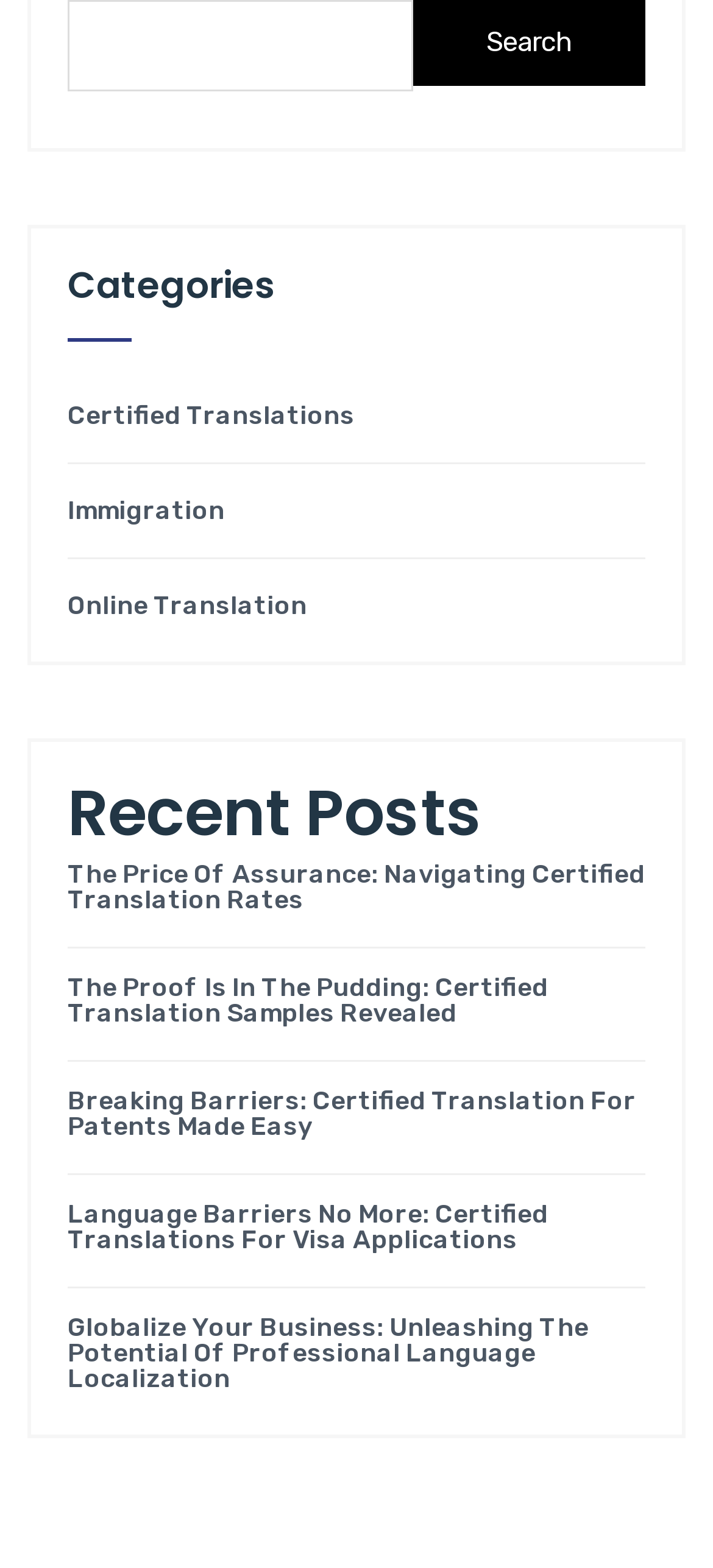Bounding box coordinates are specified in the format (top-left x, top-left y, bottom-right x, bottom-right y). All values are floating point numbers bounded between 0 and 1. Please provide the bounding box coordinate of the region this sentence describes: 13 replies

None